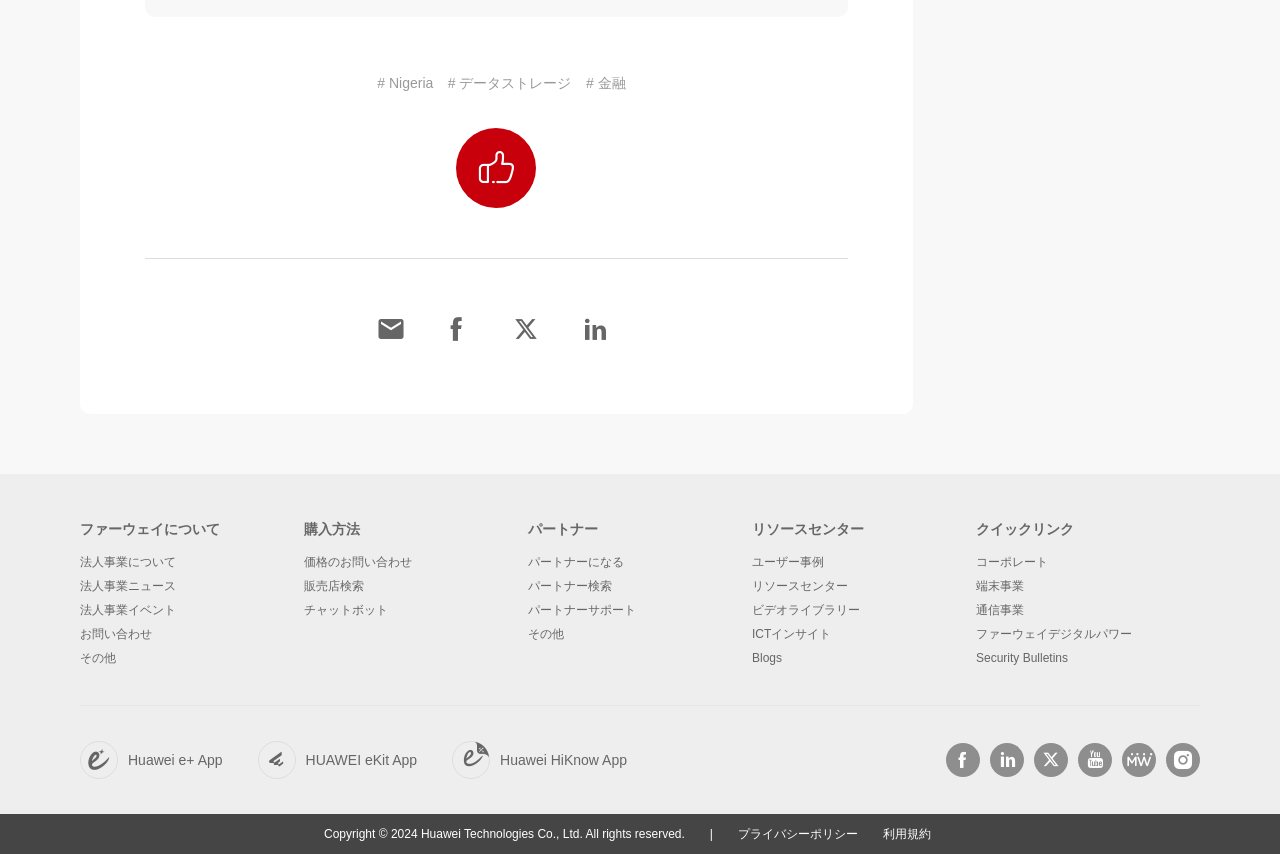Please find the bounding box coordinates of the clickable region needed to complete the following instruction: "Check the copyright information". The bounding box coordinates must consist of four float numbers between 0 and 1, i.e., [left, top, right, bottom].

[0.253, 0.969, 0.535, 0.985]